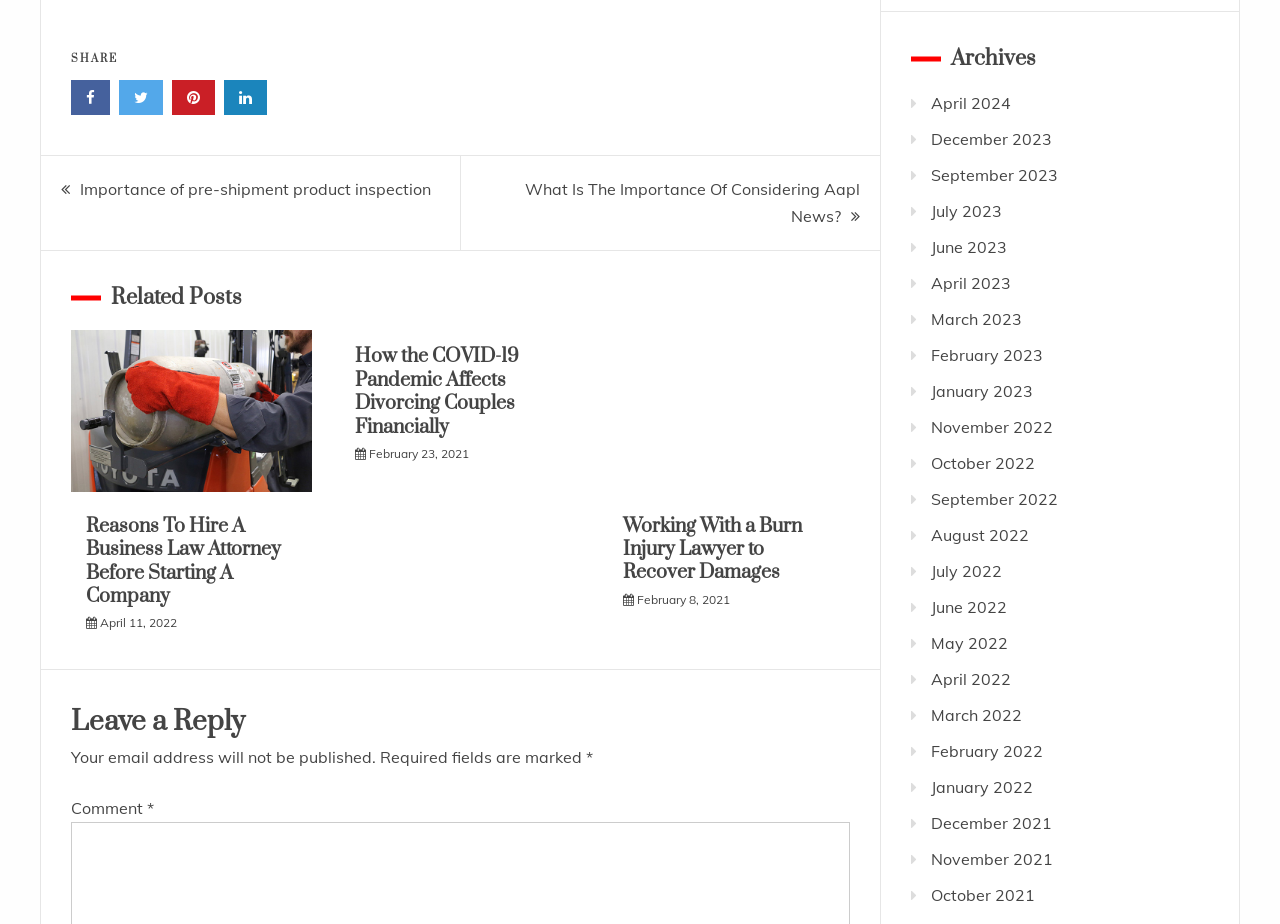Respond with a single word or phrase for the following question: 
What is the purpose of the 'Leave a Reply' section?

Commenting